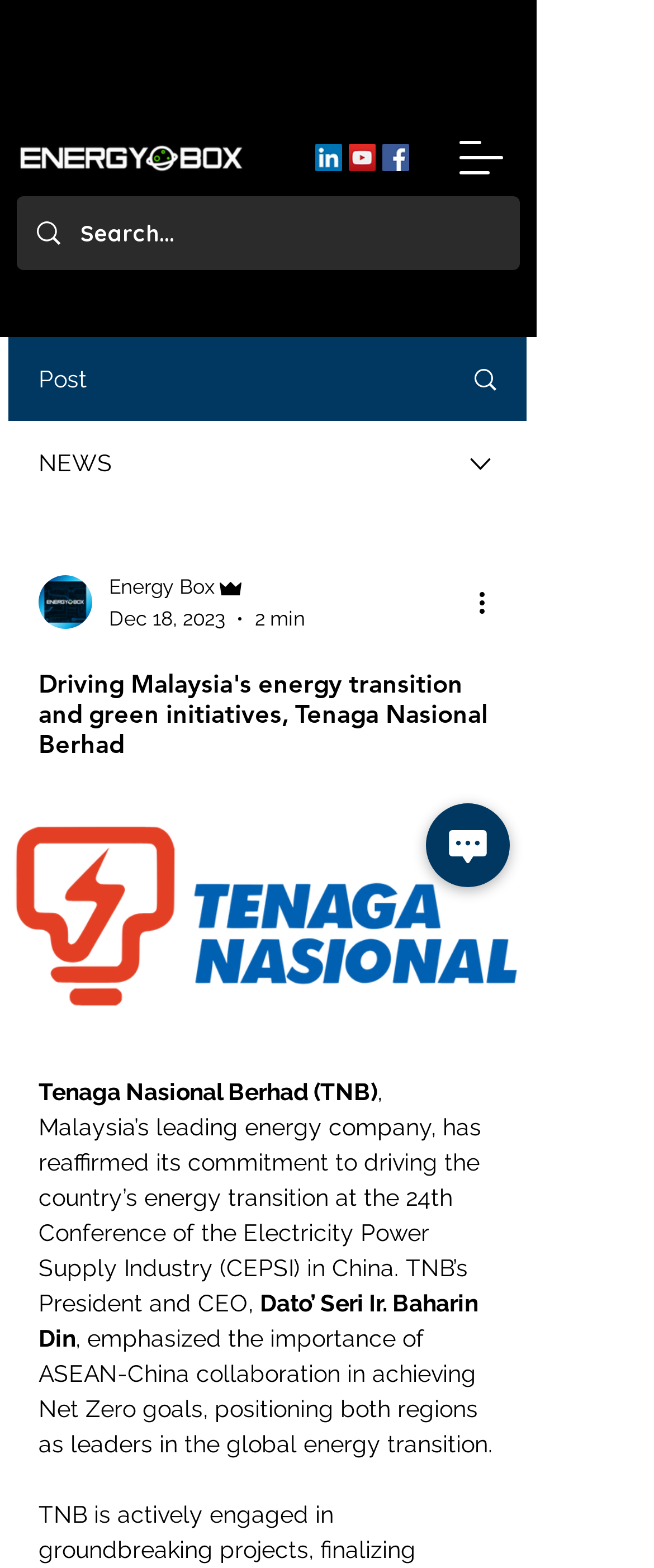Produce an elaborate caption capturing the essence of the webpage.

The webpage appears to be a news article or press release from Tenaga Nasional Berhad (TNB), Malaysia's leading energy company. At the top left, there is a link to "Energy Box" accompanied by an image. To the right of this, there is a social bar with links to LinkedIn, YouTube, and Facebook, each represented by their respective icons.

Below the social bar, there is a button to open a navigation menu. Next to this button, there is a search bar with a magnifying glass icon and a placeholder text "Search...".

The main content of the webpage is divided into sections. The first section has a heading "PARTNER" and contains a post with an image and a link. Below this, there is a section with a heading "NEWS" and a combobox with options including "Writer's picture" and "Energy Box Admin".

The main article is titled "Driving Malaysia's energy transition and green initiatives, Tenaga Nasional Berhad" and is accompanied by a button. The article text describes TNB's commitment to driving Malaysia's energy transition, with quotes from the company's President and CEO, Dato' Seri Ir. Baharin Din.

To the right of the article, there is a button labeled "Chat" with an accompanying image. At the bottom of the page, there are no other notable elements.